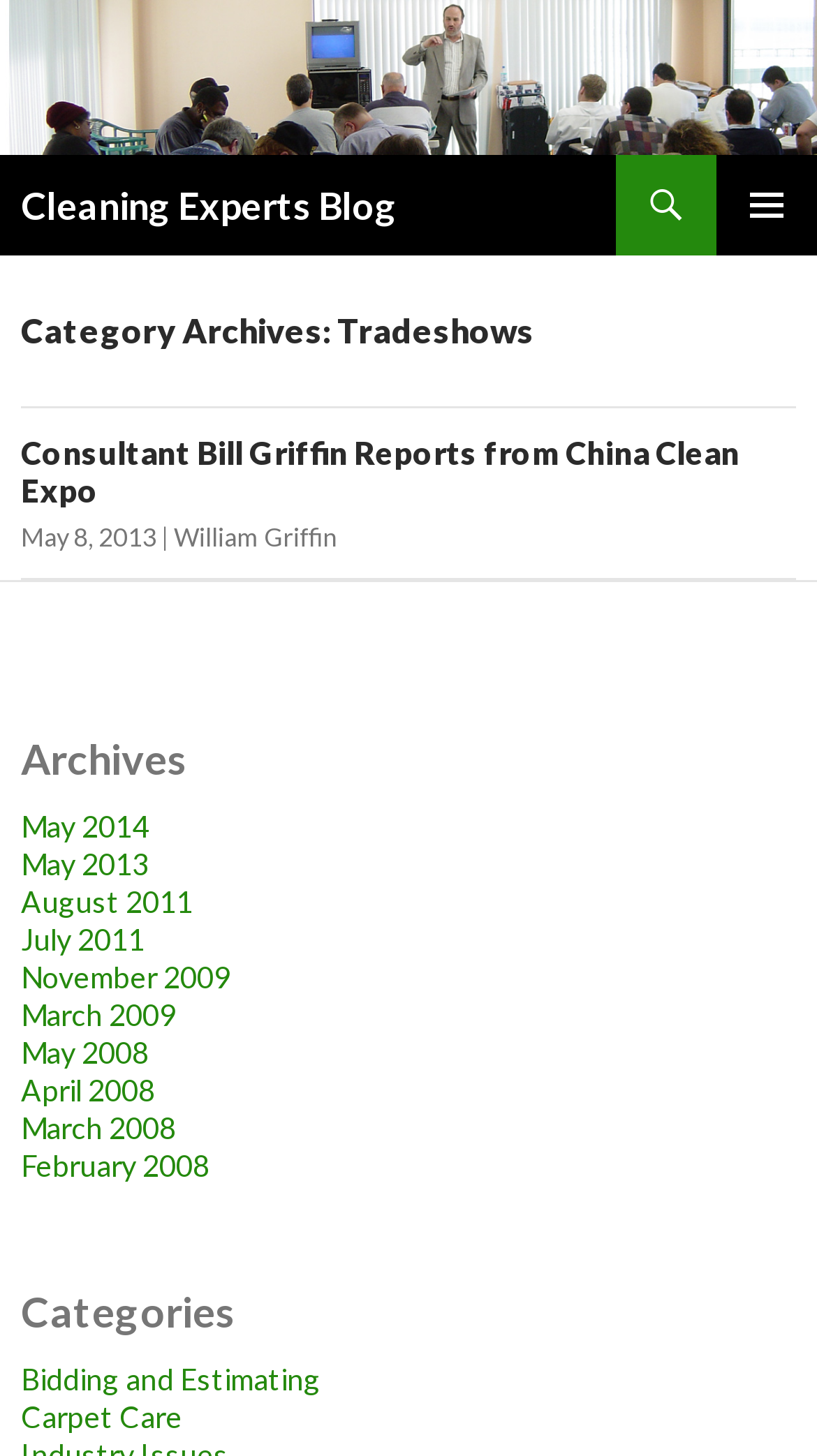Please specify the bounding box coordinates in the format (top-left x, top-left y, bottom-right x, bottom-right y), with values ranging from 0 to 1. Identify the bounding box for the UI component described as follows: alt="Cleaning Experts Blog"

[0.0, 0.036, 1.0, 0.064]